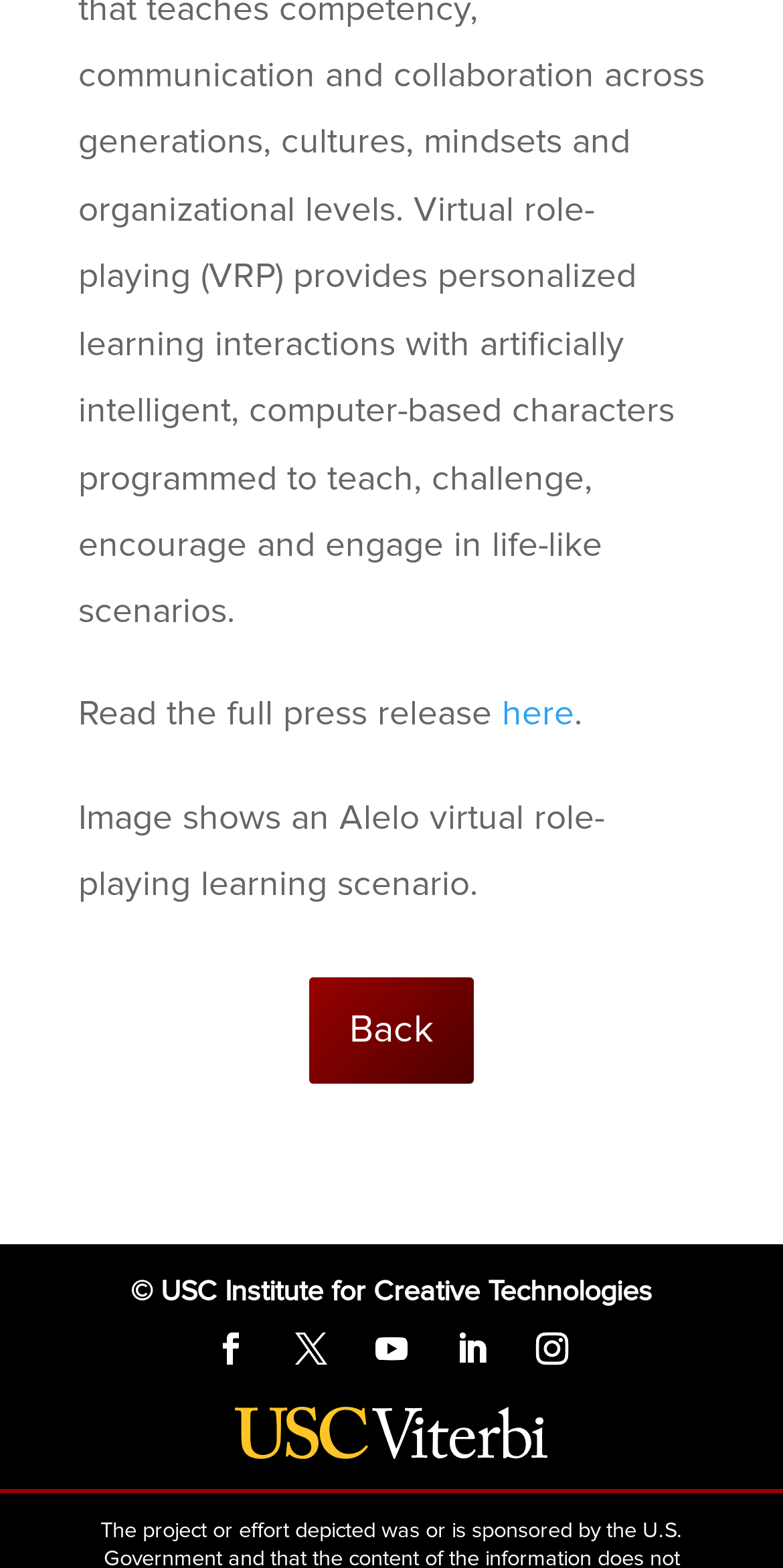Extract the bounding box of the UI element described as: "here".

[0.641, 0.442, 0.733, 0.469]